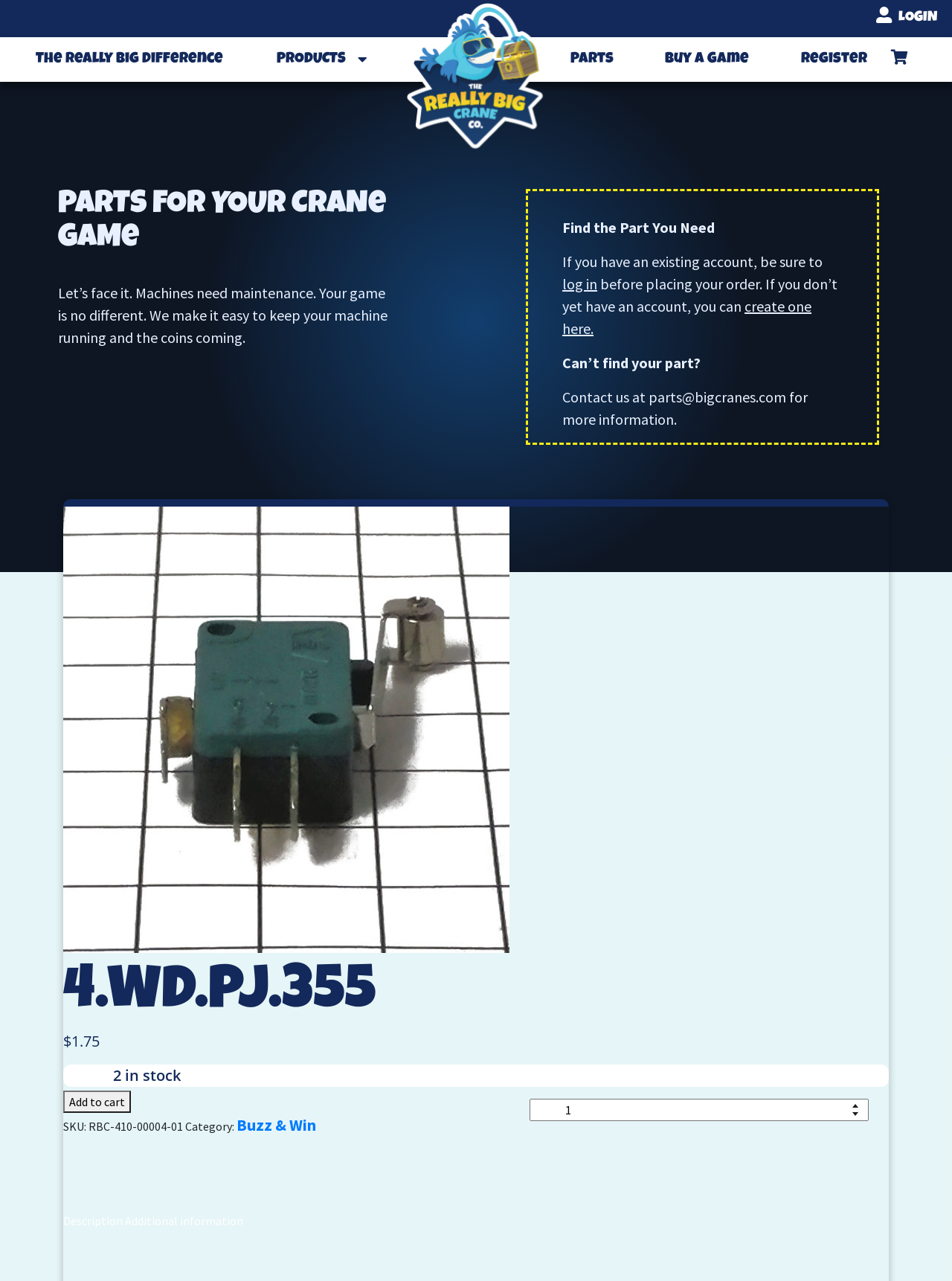Refer to the image and provide an in-depth answer to the question:
How many products are in stock for 4.WD.PJ.355?

I found the number of products in stock for 4.WD.PJ.355 by looking at the text '2 in stock' which indicates the availability of the product.